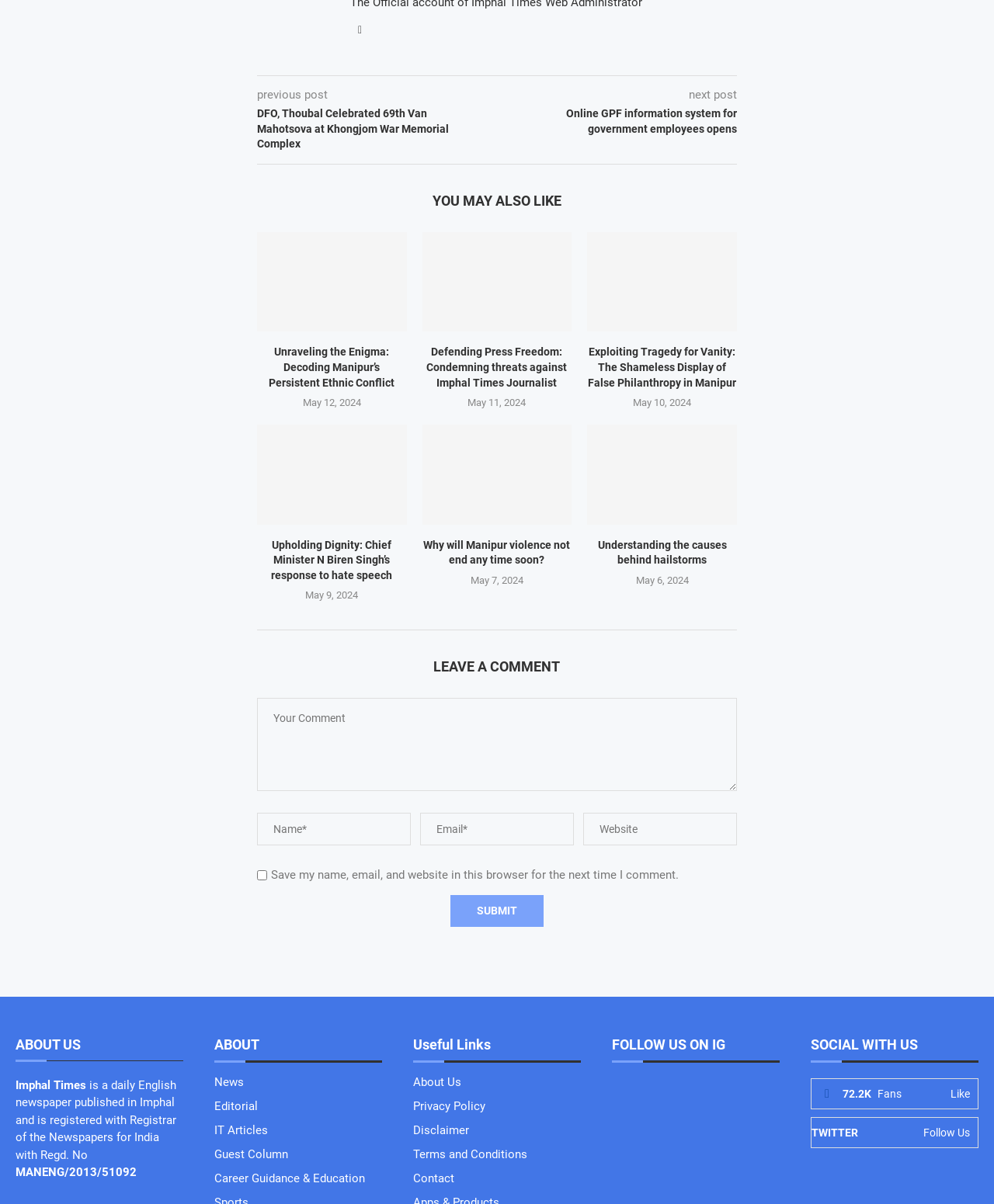Determine the bounding box coordinates of the clickable region to execute the instruction: "Click on the previous post link". The coordinates should be four float numbers between 0 and 1, denoted as [left, top, right, bottom].

[0.259, 0.073, 0.33, 0.085]